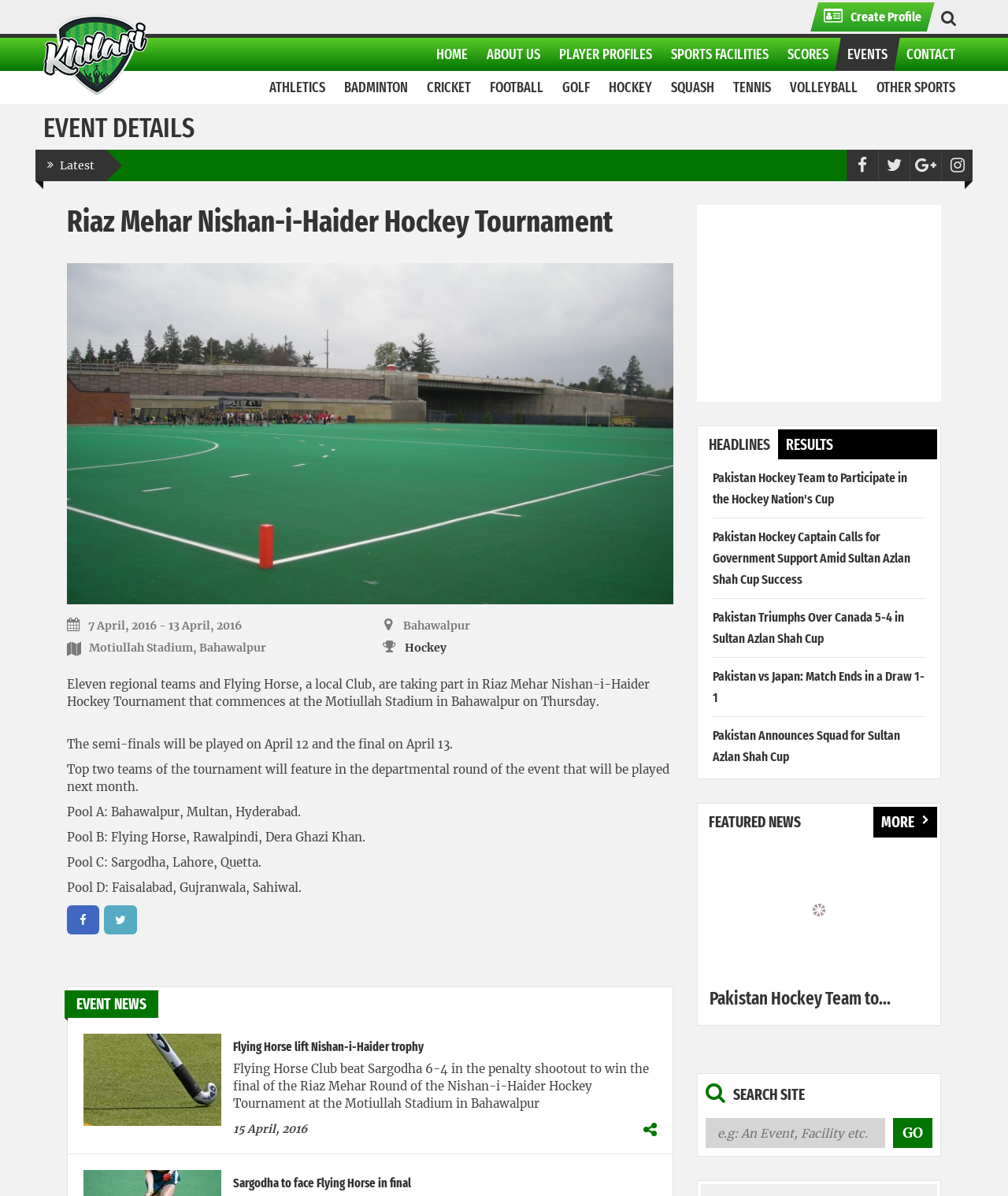What is the name of the hockey tournament?
Please give a detailed and elaborate answer to the question based on the image.

I found the answer by looking at the heading 'Riaz Mehar Nishan-i-Haider Hockey Tournament' in the article section of the webpage.